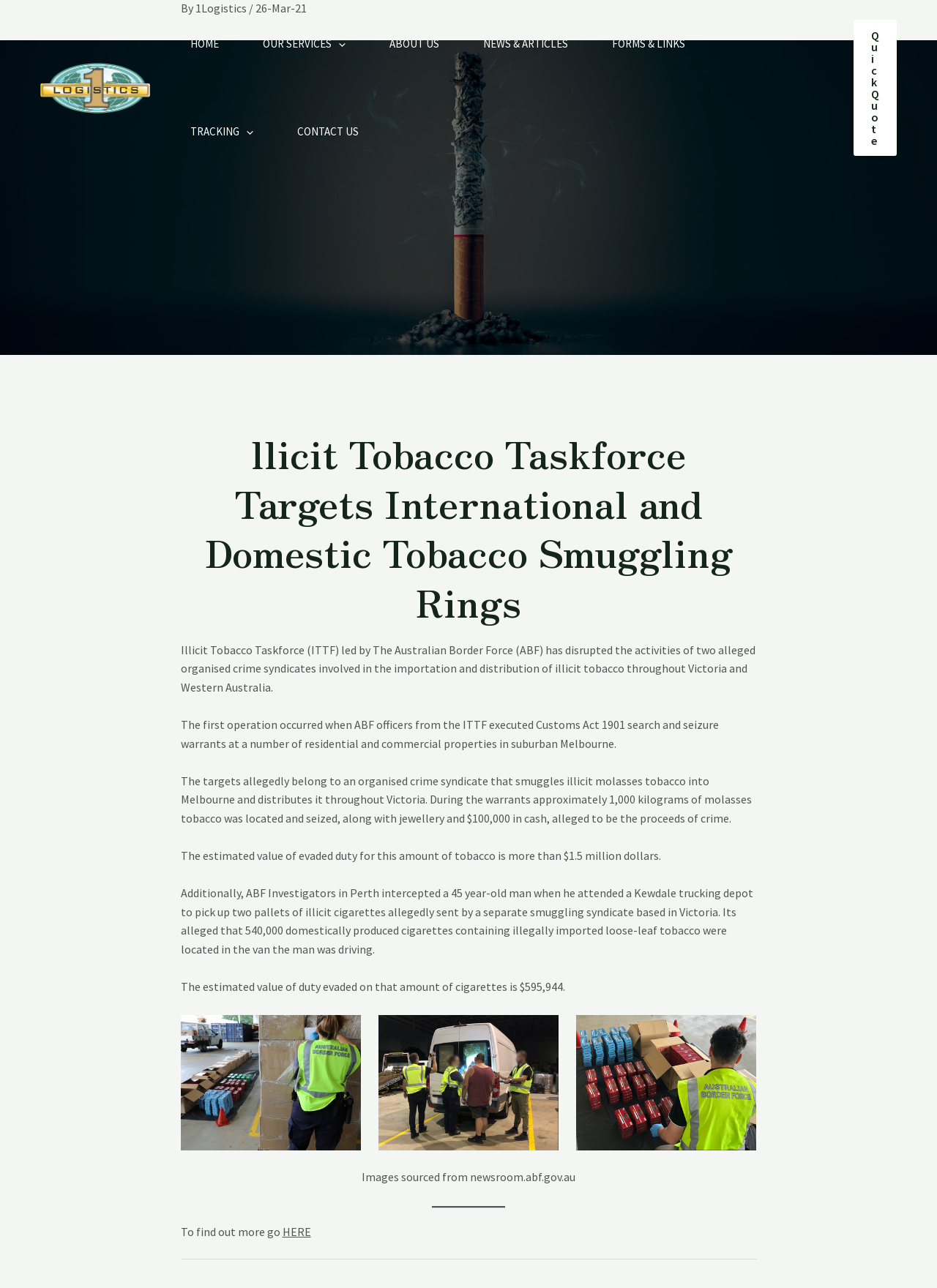Determine the bounding box coordinates of the area to click in order to meet this instruction: "Click on the 'CONTACT US' link".

[0.305, 0.068, 0.418, 0.136]